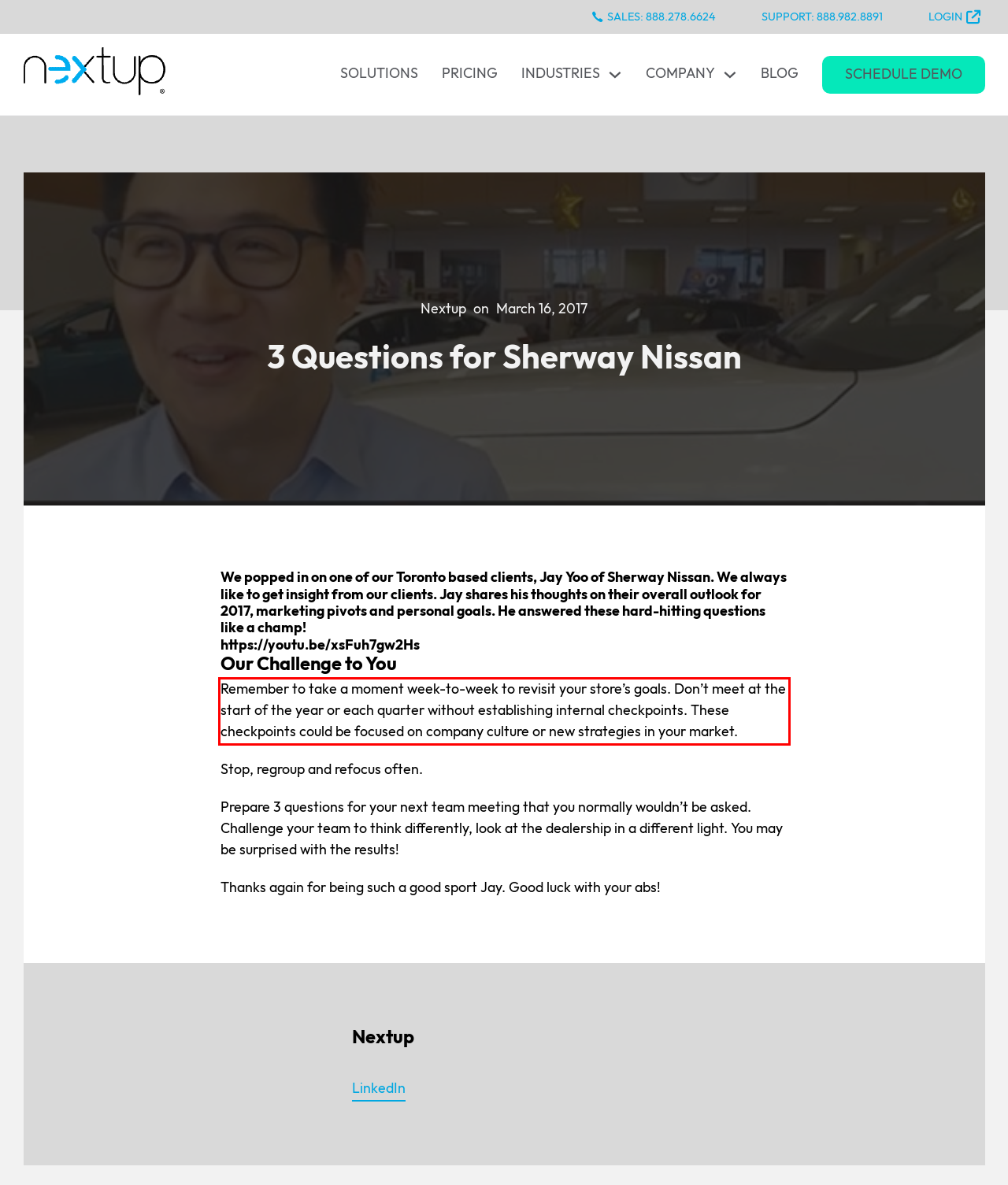Locate the red bounding box in the provided webpage screenshot and use OCR to determine the text content inside it.

Remember to take a moment week-to-week to revisit your store’s goals. Don’t meet at the start of the year or each quarter without establishing internal checkpoints. These checkpoints could be focused on company culture or new strategies in your market.